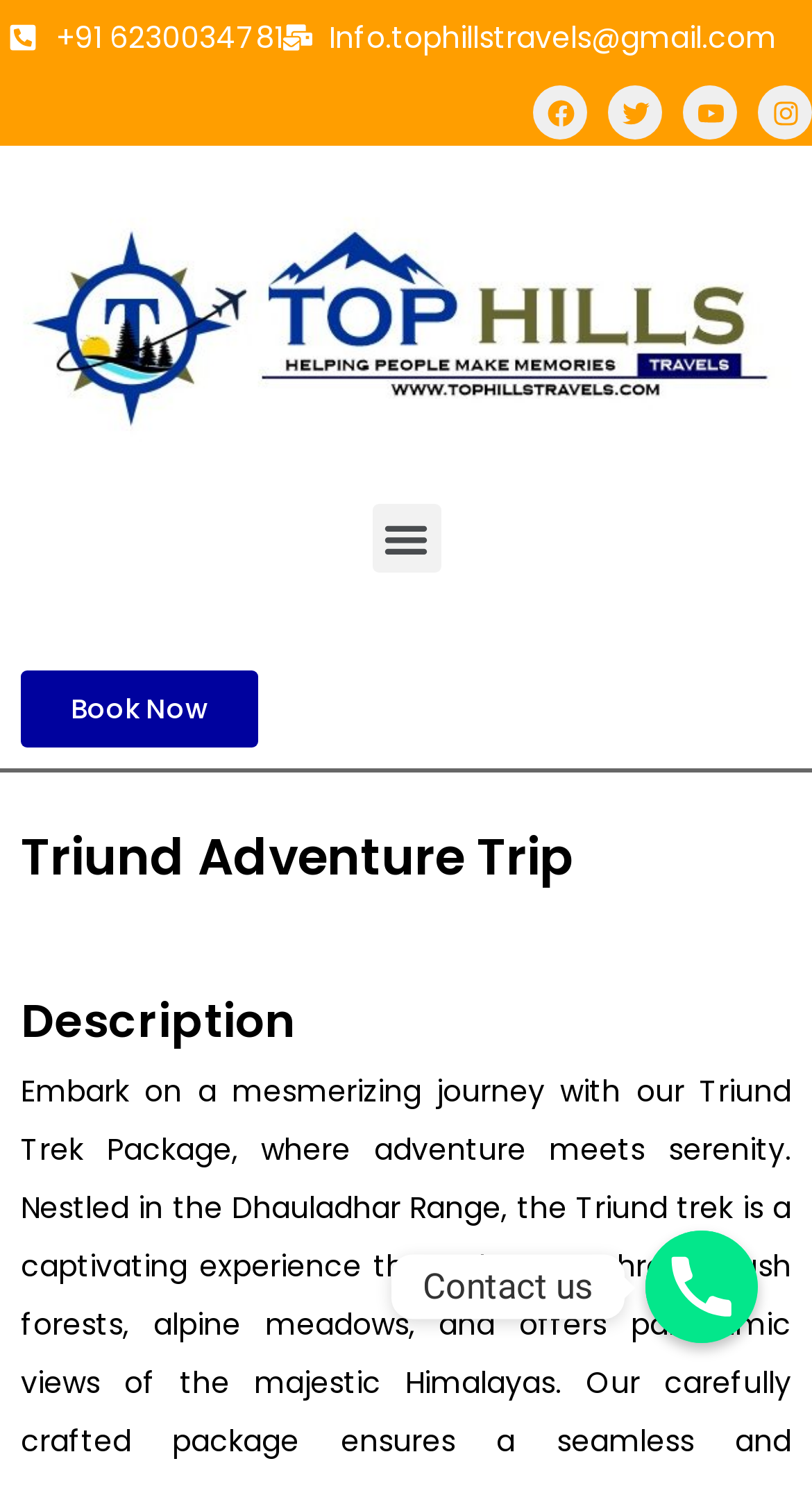Provide a brief response to the question using a single word or phrase: 
What is the phone number to contact?

+91 6230034781